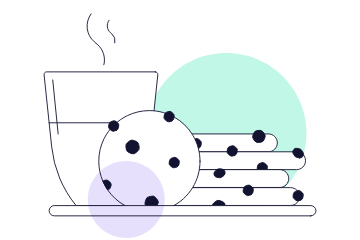Explain the image thoroughly, highlighting all key elements.

The image features a whimsical illustration of a glass of steaming liquid, likely coffee or tea, accompanied by a delightful assortment of cookies. These cookies are depicted in various shapes and are arranged on a plate, with a distinctly playful design highlighted by dots and patterns. The background includes soft, abstract shapes in light colors, enhancing the overall aesthetic of the image. This charming depiction complements the text surrounding it, which notes the use of cookies to personalize user experiences and improve web interactions, reflecting a blend of graphical appeal and informative content.